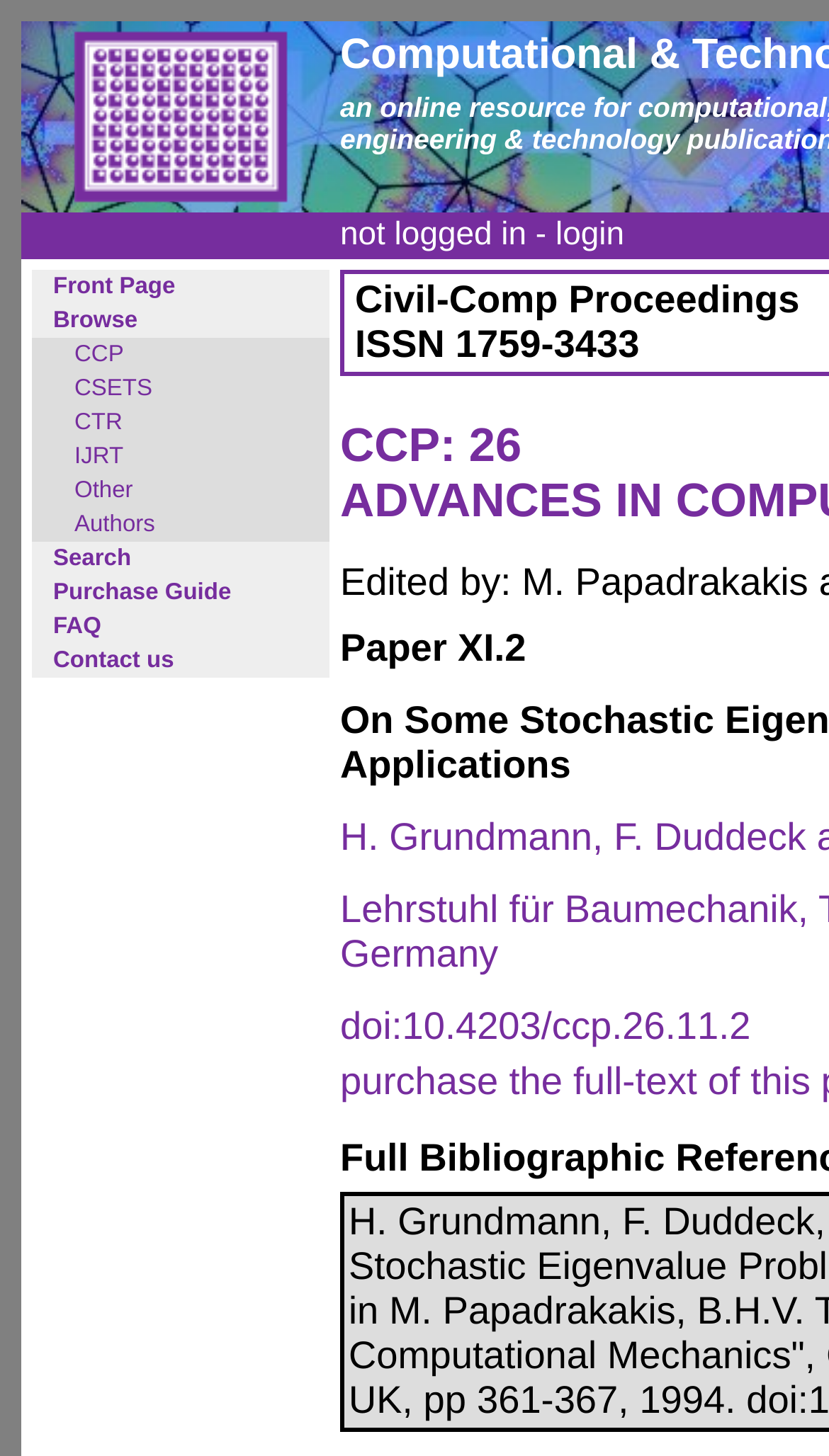Identify the bounding box coordinates for the element you need to click to achieve the following task: "browse papers". Provide the bounding box coordinates as four float numbers between 0 and 1, in the form [left, top, right, bottom].

[0.064, 0.212, 0.166, 0.229]